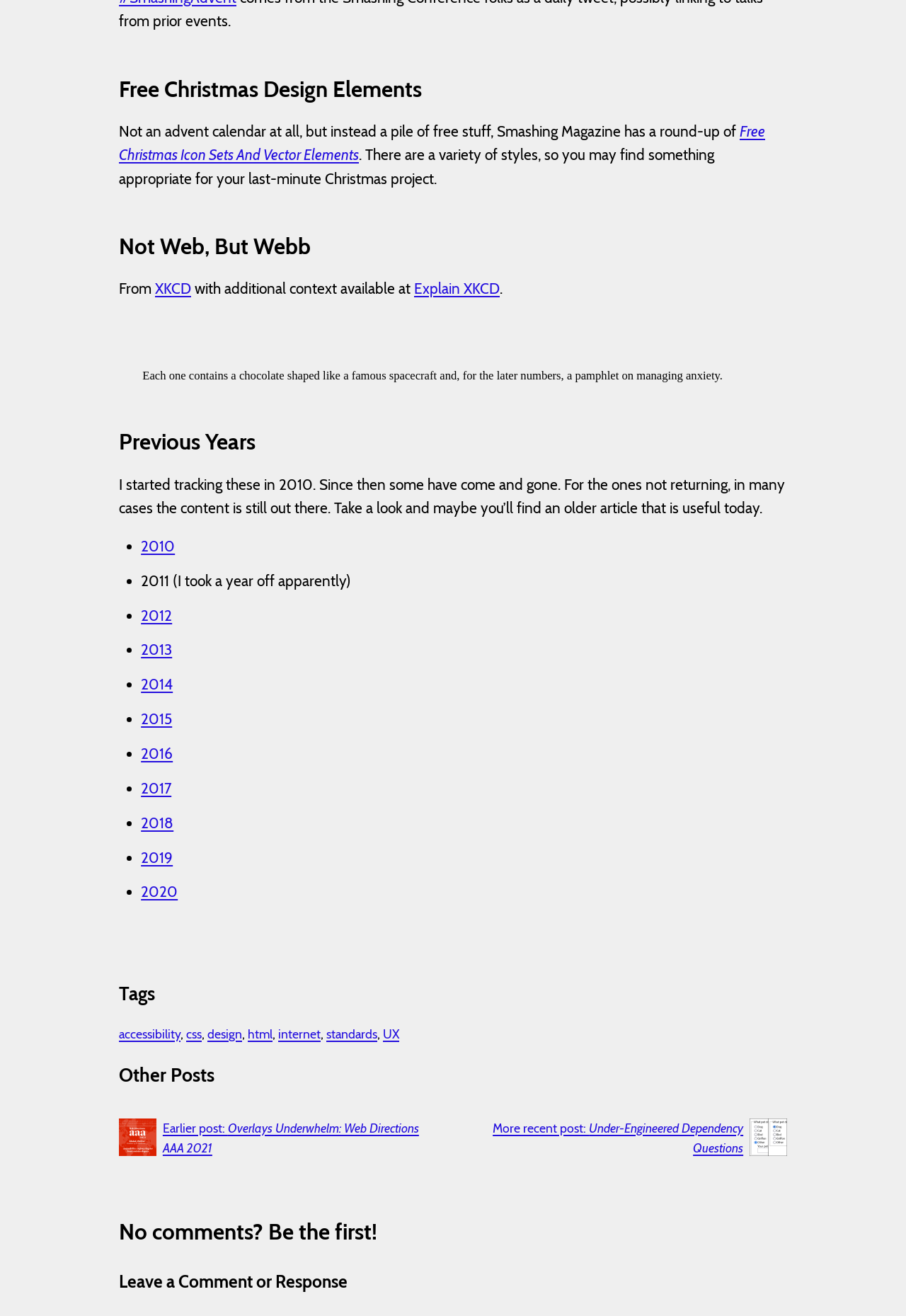Answer the question below in one word or phrase:
What is the purpose of the section 'Leave a Comment or Response'?

To allow user comments